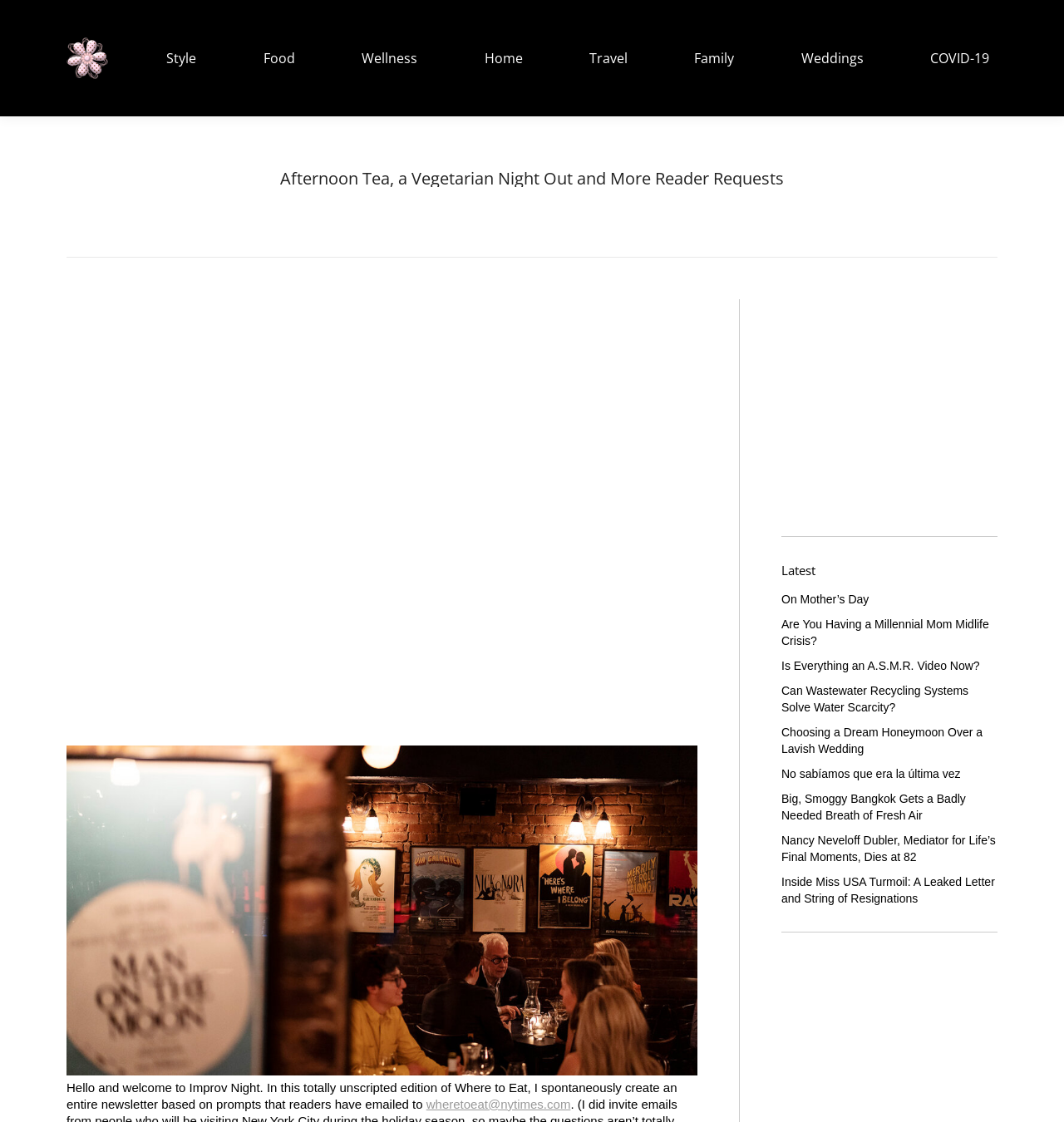Locate the bounding box coordinates of the element you need to click to accomplish the task described by this instruction: "Read the article 'Afternoon Tea, a Vegetarian Night Out and More Reader Requests'".

[0.263, 0.151, 0.737, 0.166]